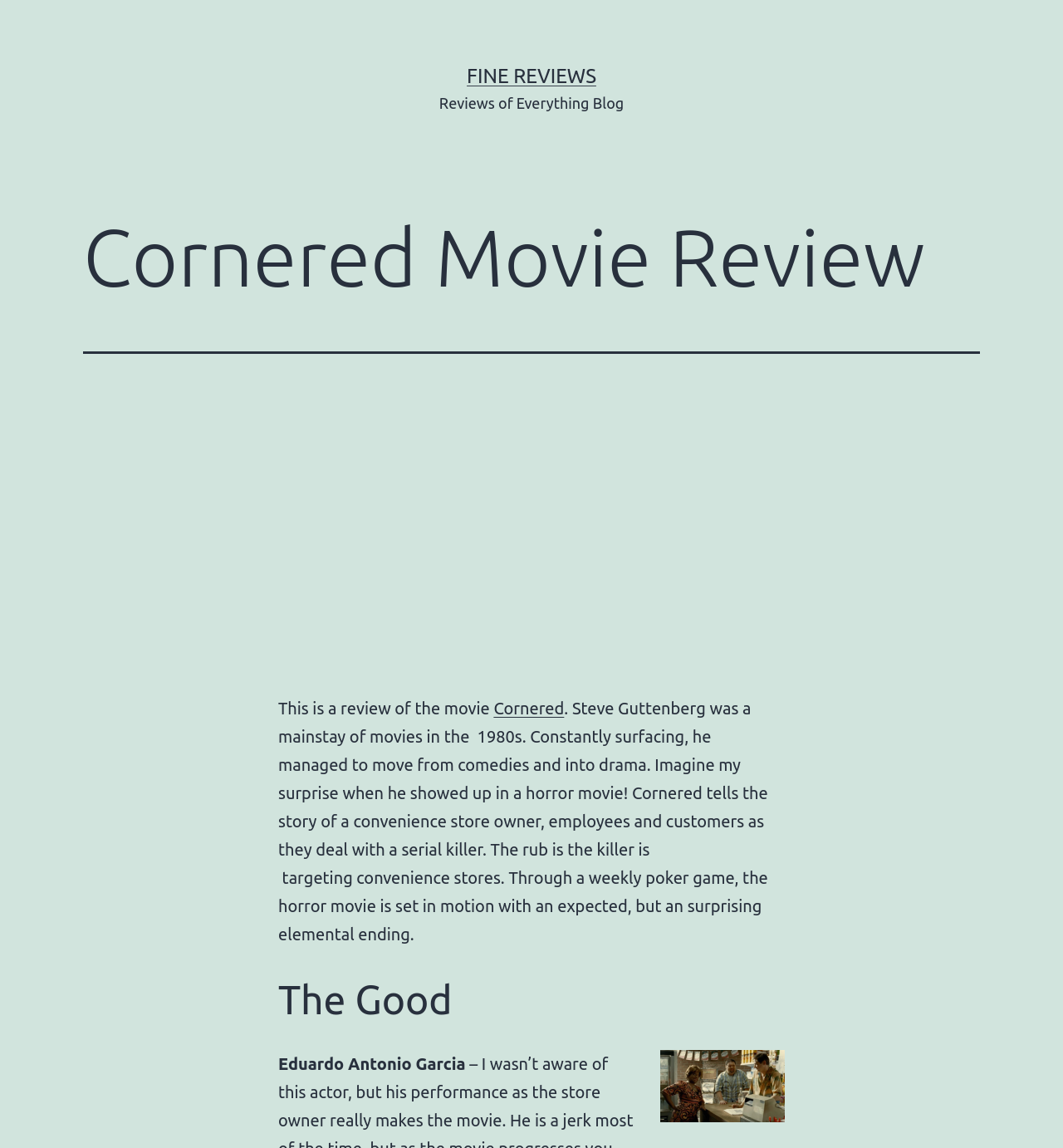Determine and generate the text content of the webpage's headline.

Cornered Movie Review